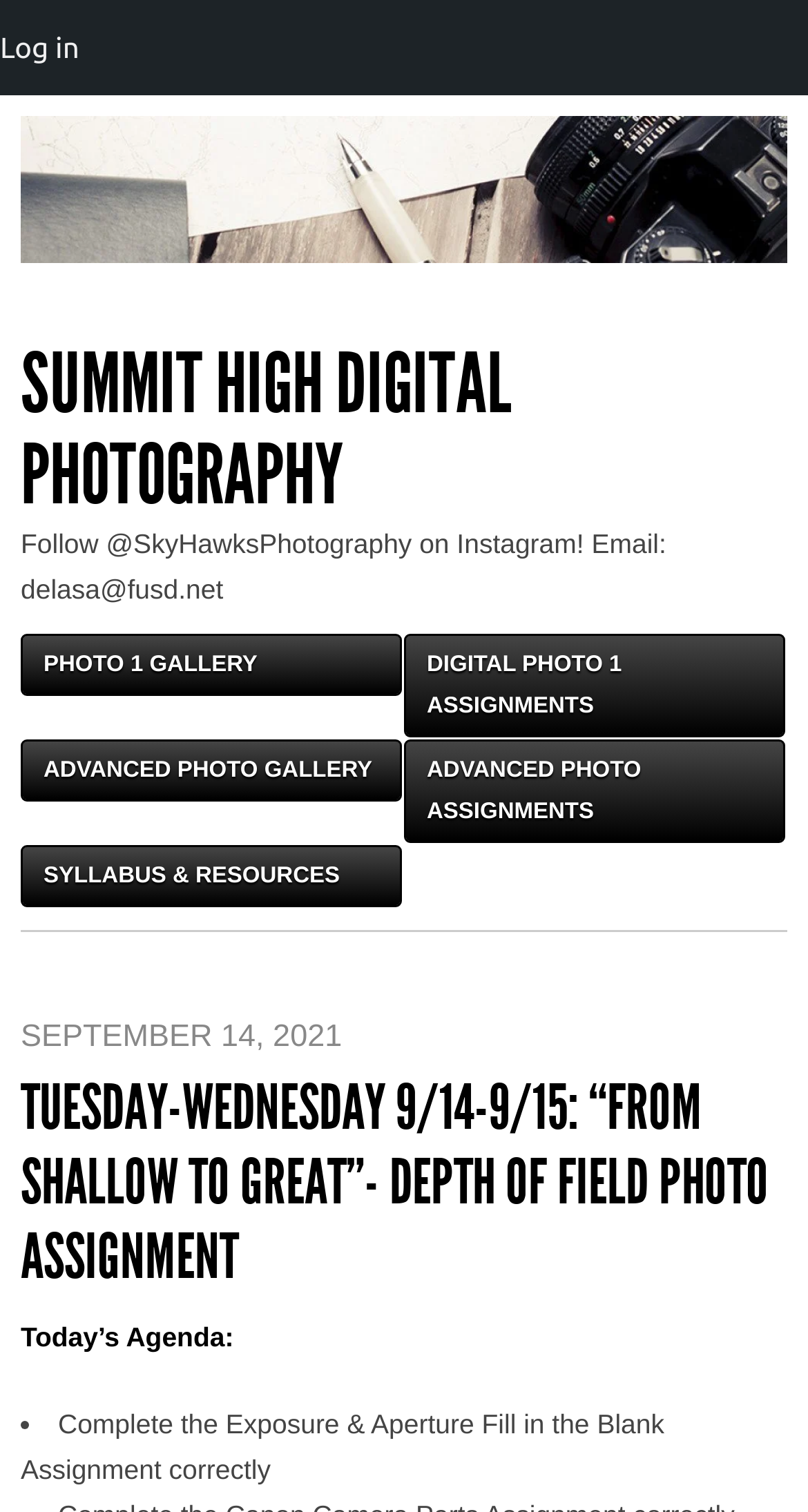What is the topic of the photo assignment?
Using the information presented in the image, please offer a detailed response to the question.

The topic of the photo assignment can be found in the heading on the page, which says 'TUESDAY-WEDNESDAY 9/14-9/15: “FROM SHALLOW TO GREAT”- DEPTH OF FIELD PHOTO ASSIGNMENT'.